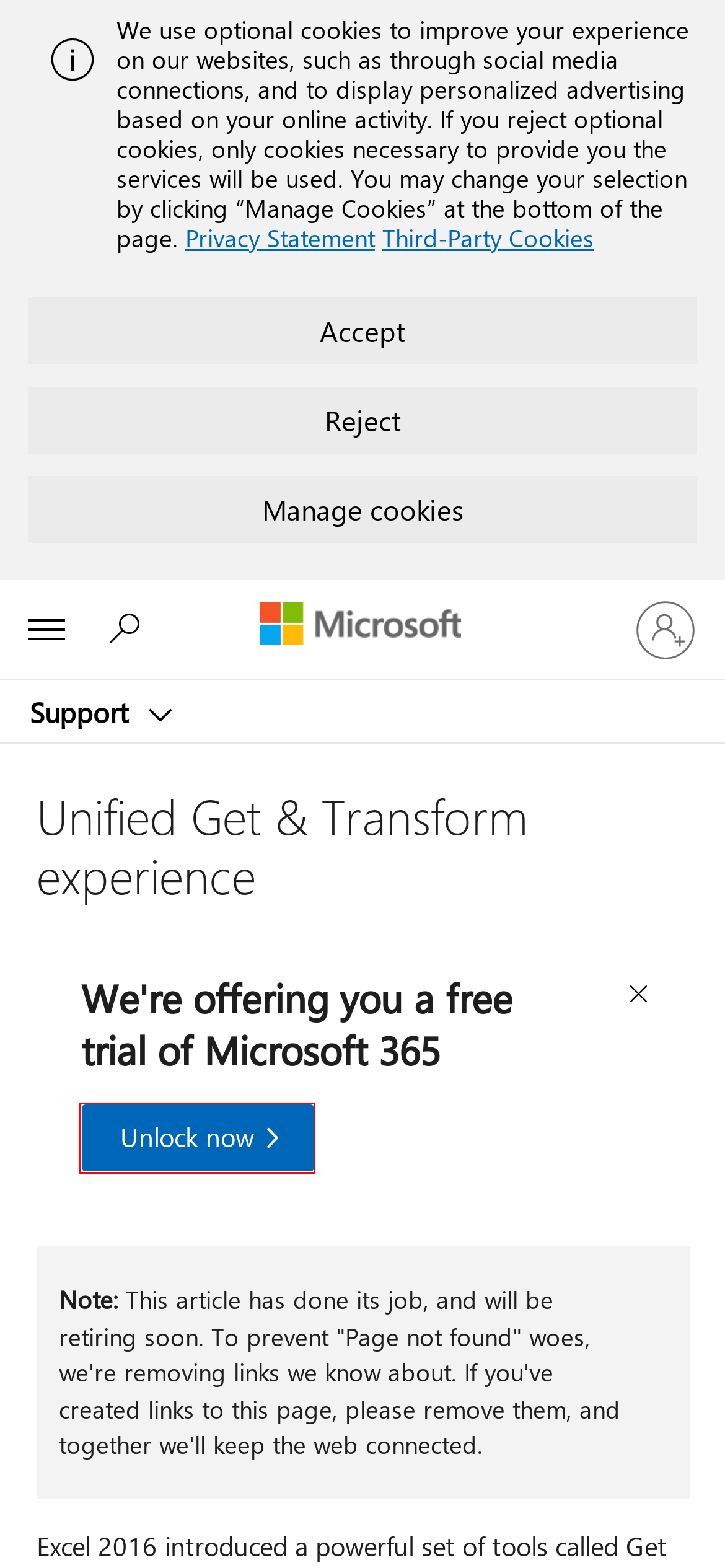Look at the screenshot of a webpage where a red bounding box surrounds a UI element. Your task is to select the best-matching webpage description for the new webpage after you click the element within the bounding box. The available options are:
A. Microsoft Investor Relations - Home Page
B. Microsoft 365 Office 应用程序订阅 - 下载一个月免费试用版 - Microsoft Store 中国
C. Copilot in Windows & Other AI-Powered Features | Microsoft
D. Technical documentation | Microsoft Learn
E. Microsoft Learn: Build skills that open doors in your career
F. Your request has been blocked. This could be
                        due to several reasons.
G. Microsoft Copilot | Microsoft AI
H. Redirecting

B